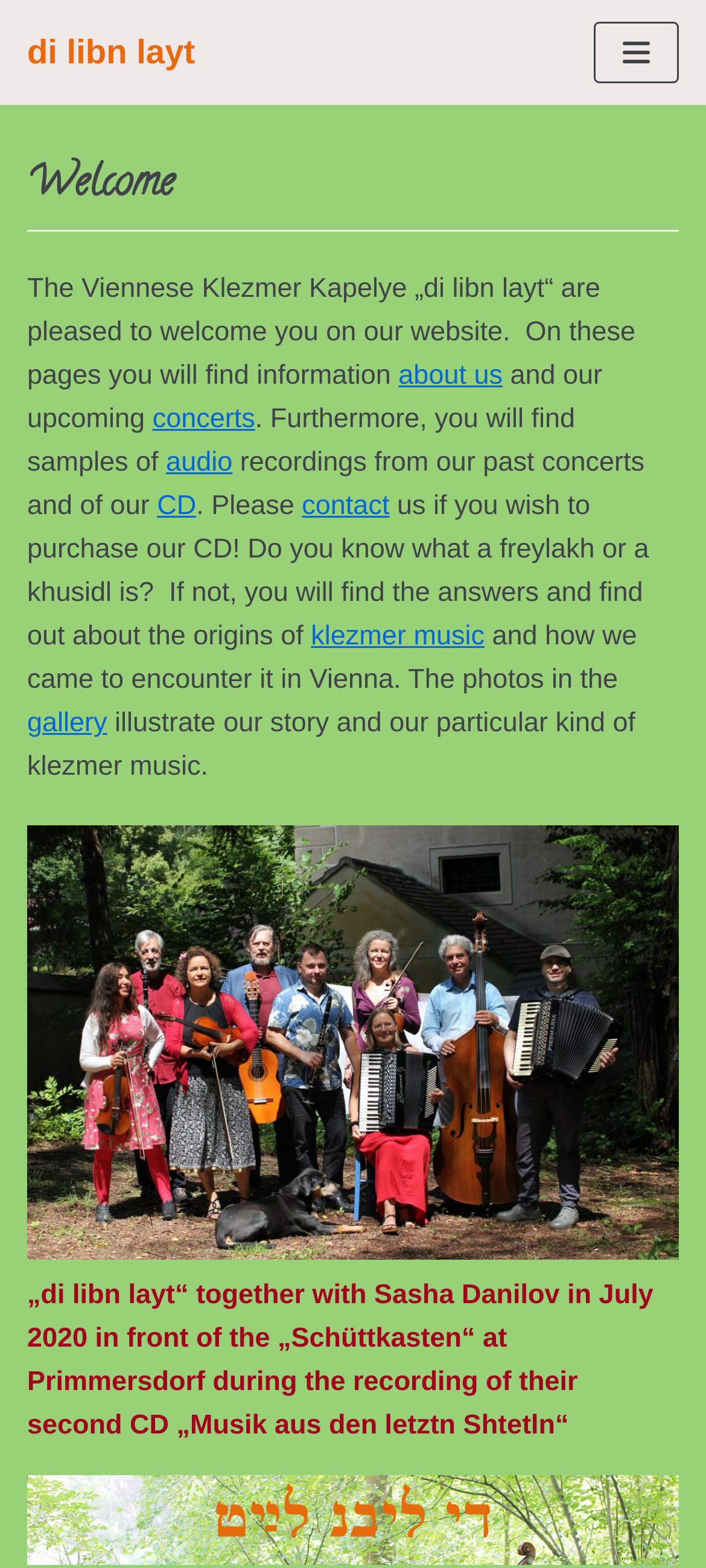What type of music does the Kapelye play?
Look at the screenshot and respond with a single word or phrase.

klezmer music